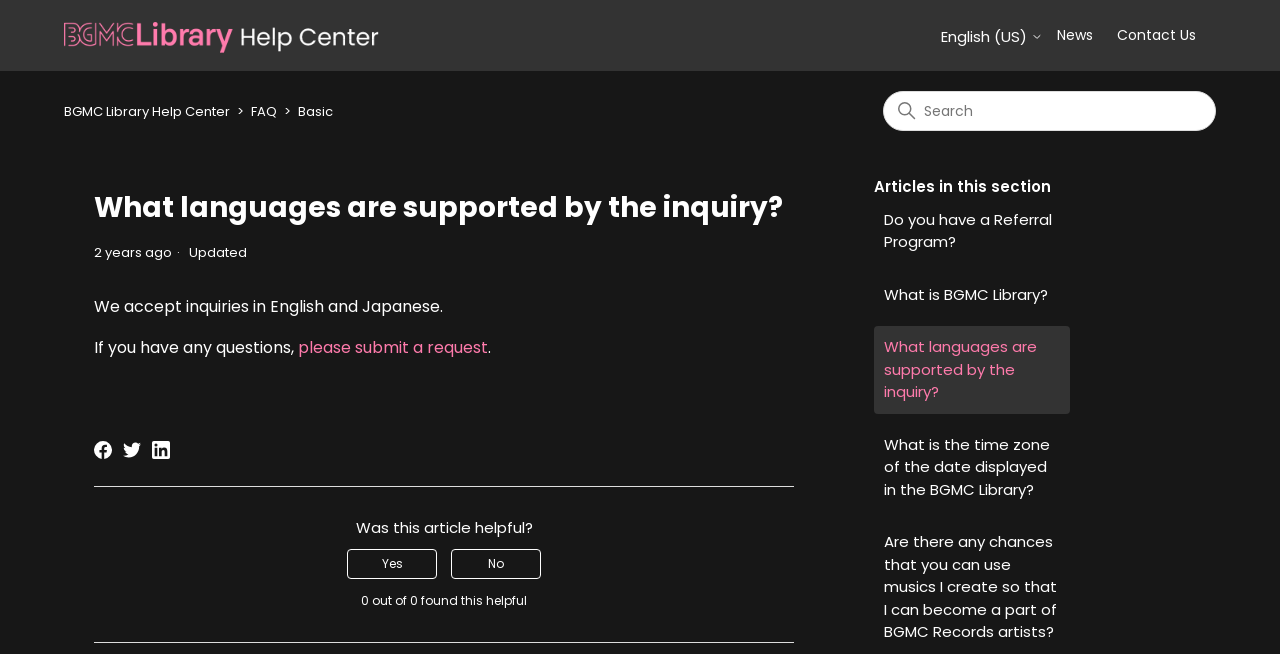Please determine and provide the text content of the webpage's heading.

What languages are supported by the inquiry?